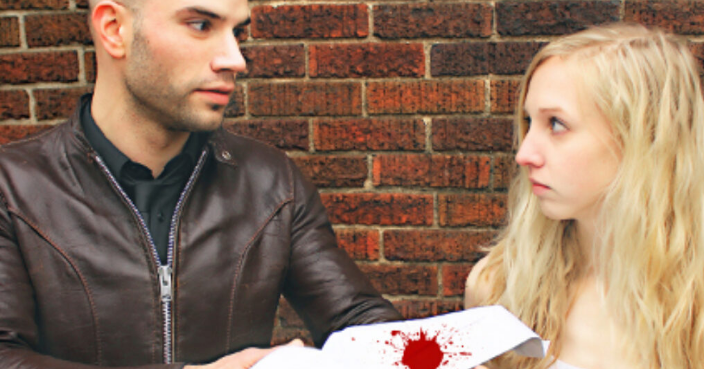Answer the question below in one word or phrase:
What is the background of the scene?

Textured brick wall